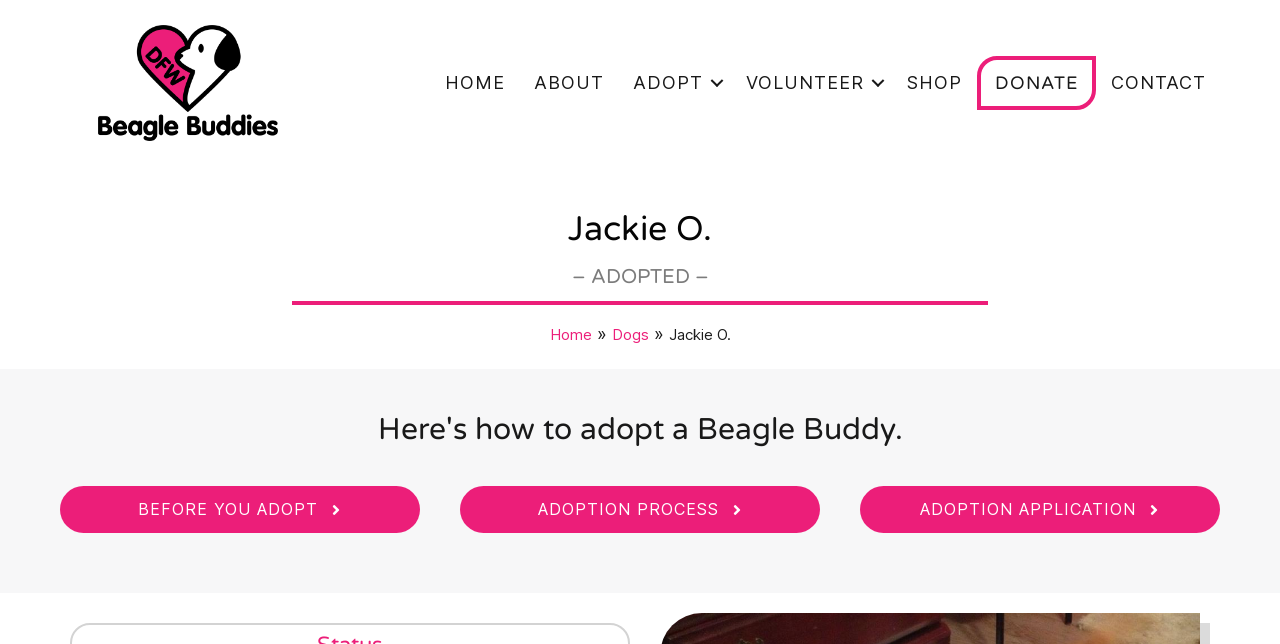What is the name of the organization? From the image, respond with a single word or brief phrase.

DFW Beagle Buddies